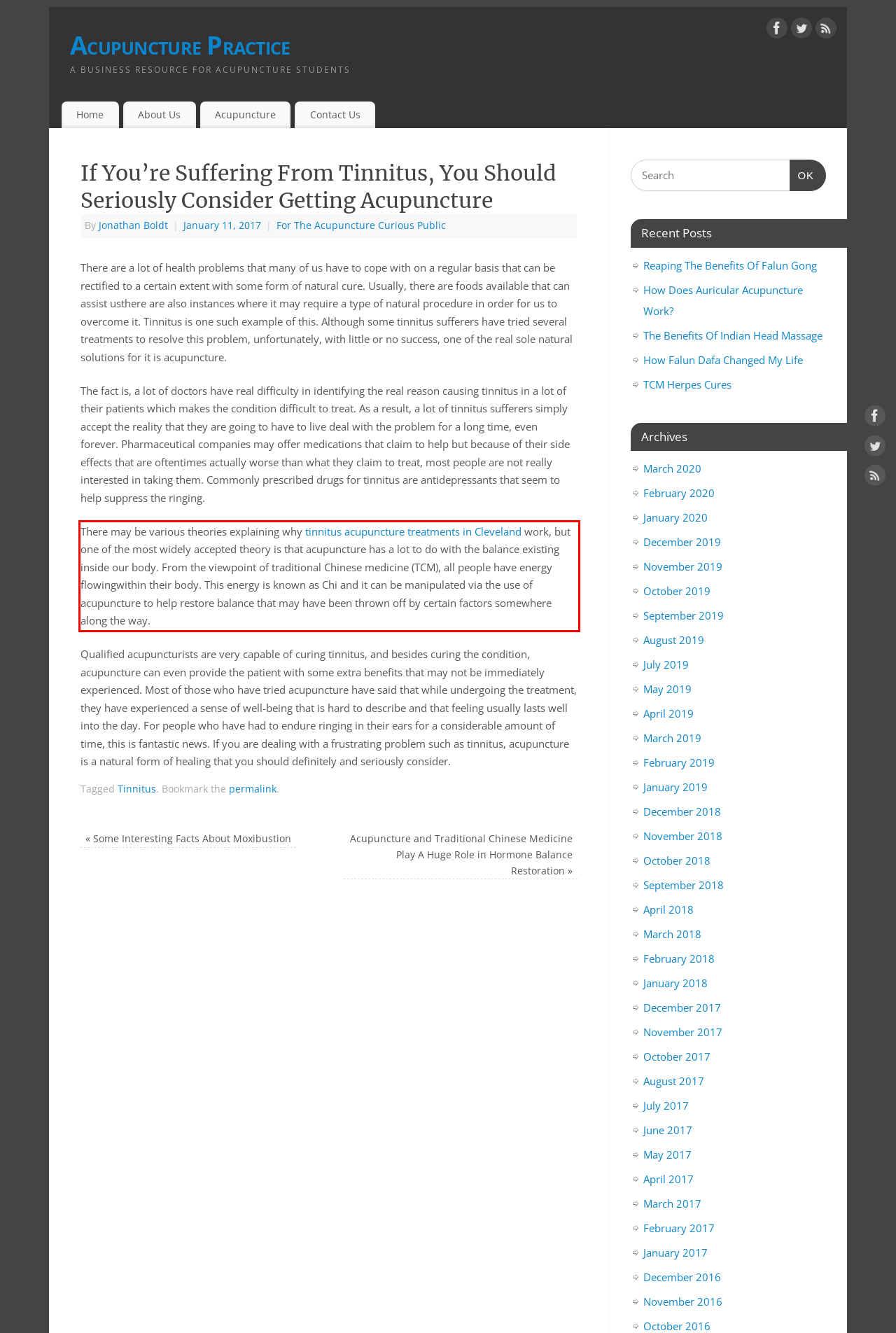Within the provided webpage screenshot, find the red rectangle bounding box and perform OCR to obtain the text content.

There may be various theories explaining why tinnitus acupuncture treatments in Cleveland work, but one of the most widely accepted theory is that acupuncture has a lot to do with the balance existing inside our body. From the viewpoint of traditional Chinese medicine (TCM), all people have energy flowingwithin their body. This energy is known as Chi and it can be manipulated via the use of acupuncture to help restore balance that may have been thrown off by certain factors somewhere along the way.